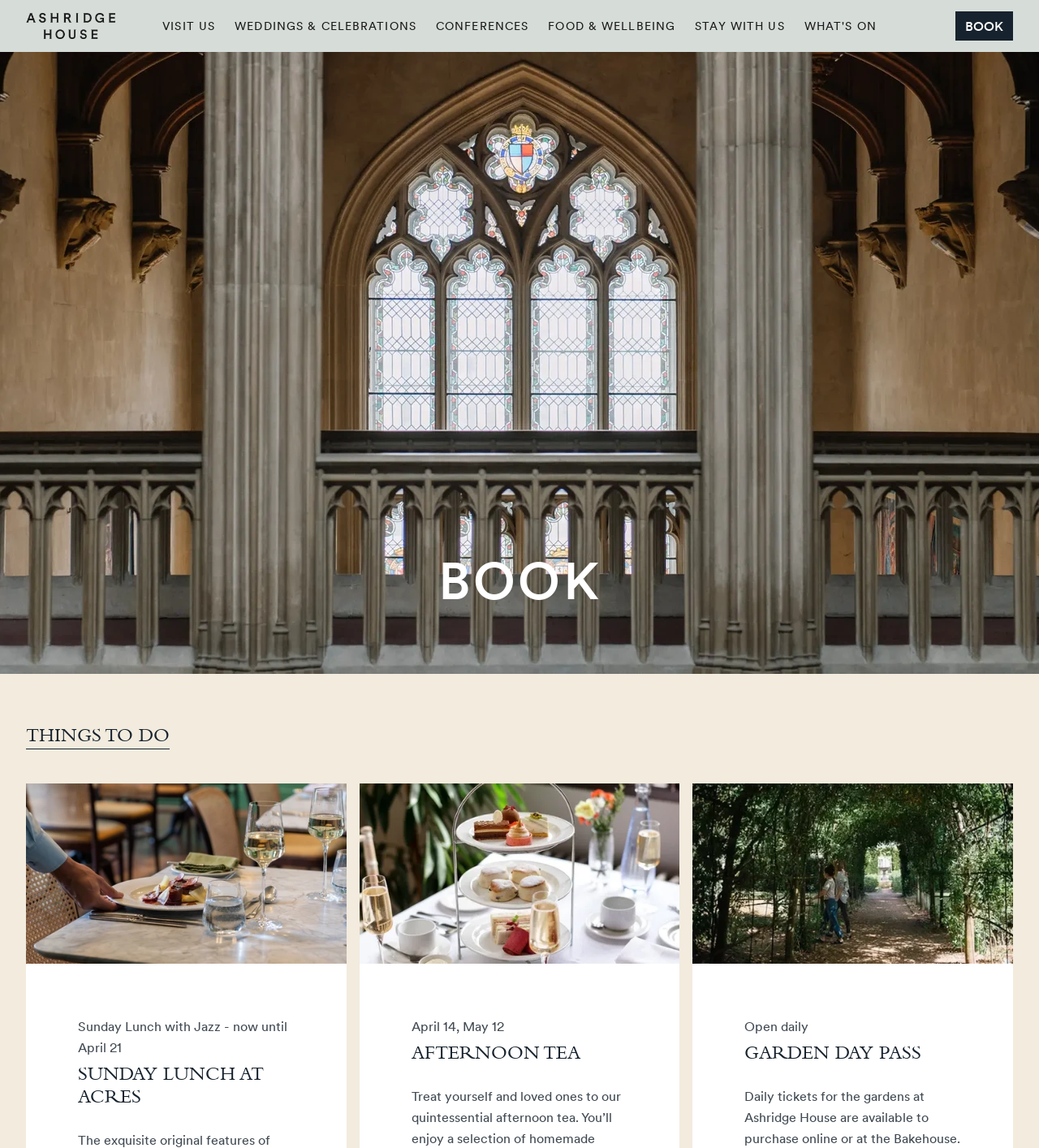Please give a concise answer to this question using a single word or phrase: 
How many links are in the top navigation menu?

6